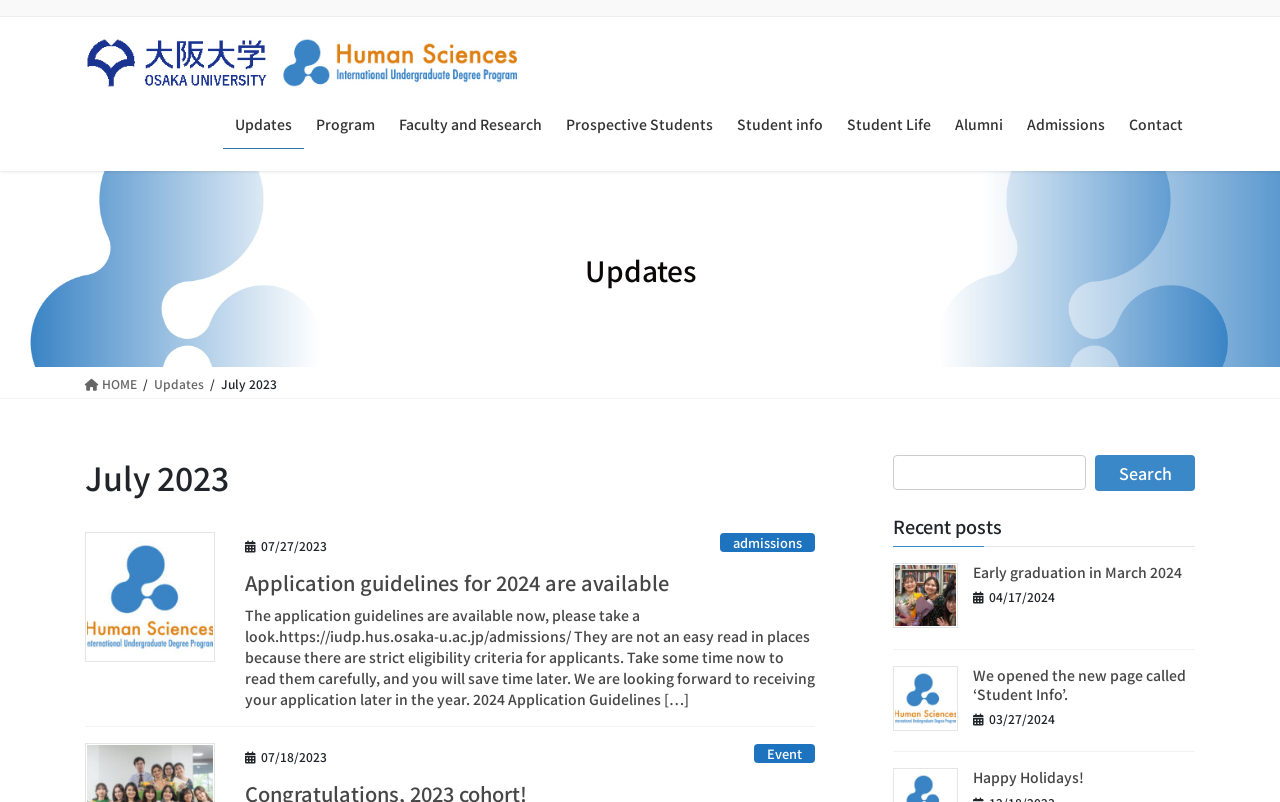Indicate the bounding box coordinates of the element that needs to be clicked to satisfy the following instruction: "View the 'Alumni Stories: Emma' page". The coordinates should be four float numbers between 0 and 1, i.e., [left, top, right, bottom].

[0.671, 0.184, 0.859, 0.241]